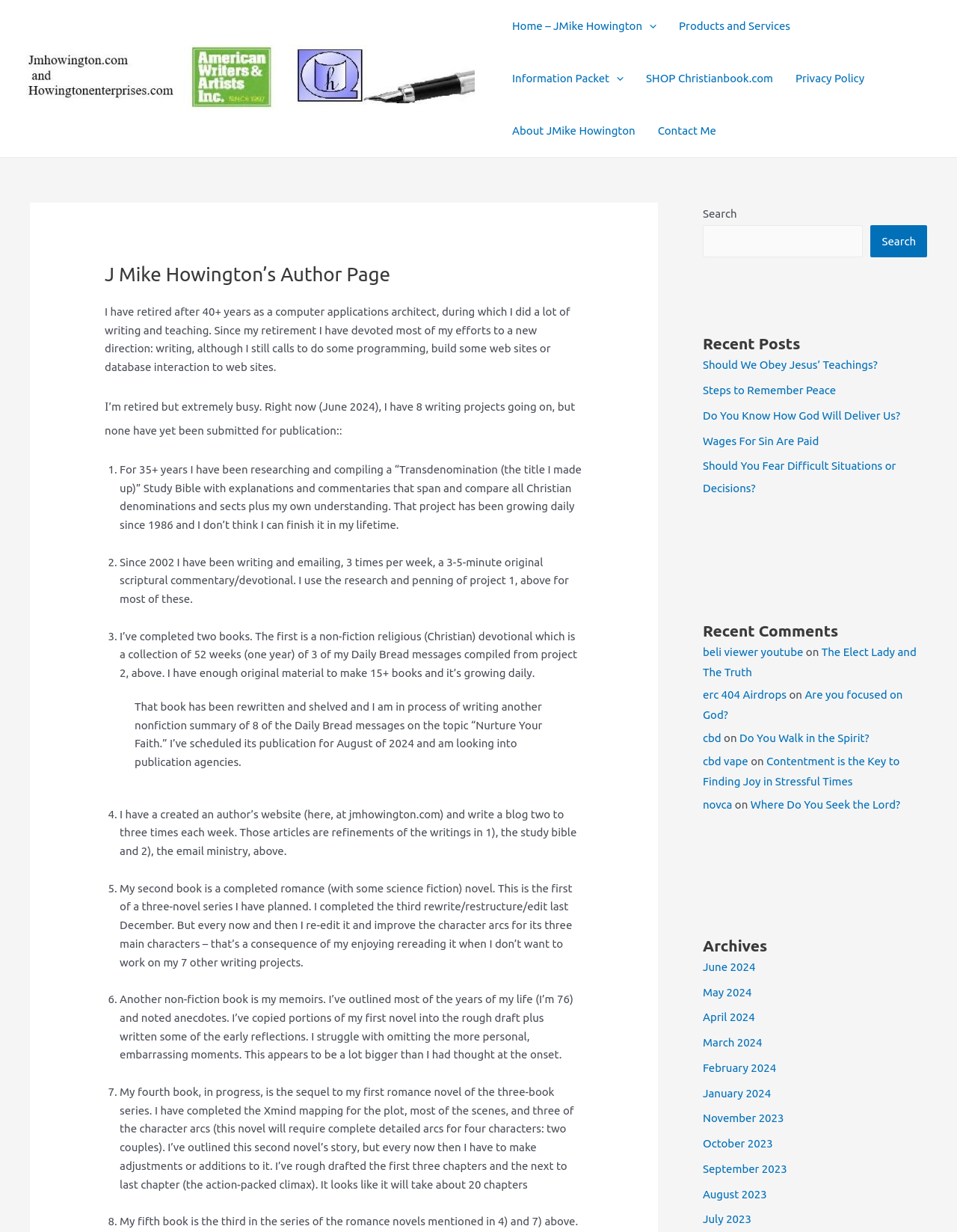Please find the bounding box coordinates of the element's region to be clicked to carry out this instruction: "Read recent post 'Should We Obey Jesus’ Teachings?'".

[0.734, 0.291, 0.917, 0.301]